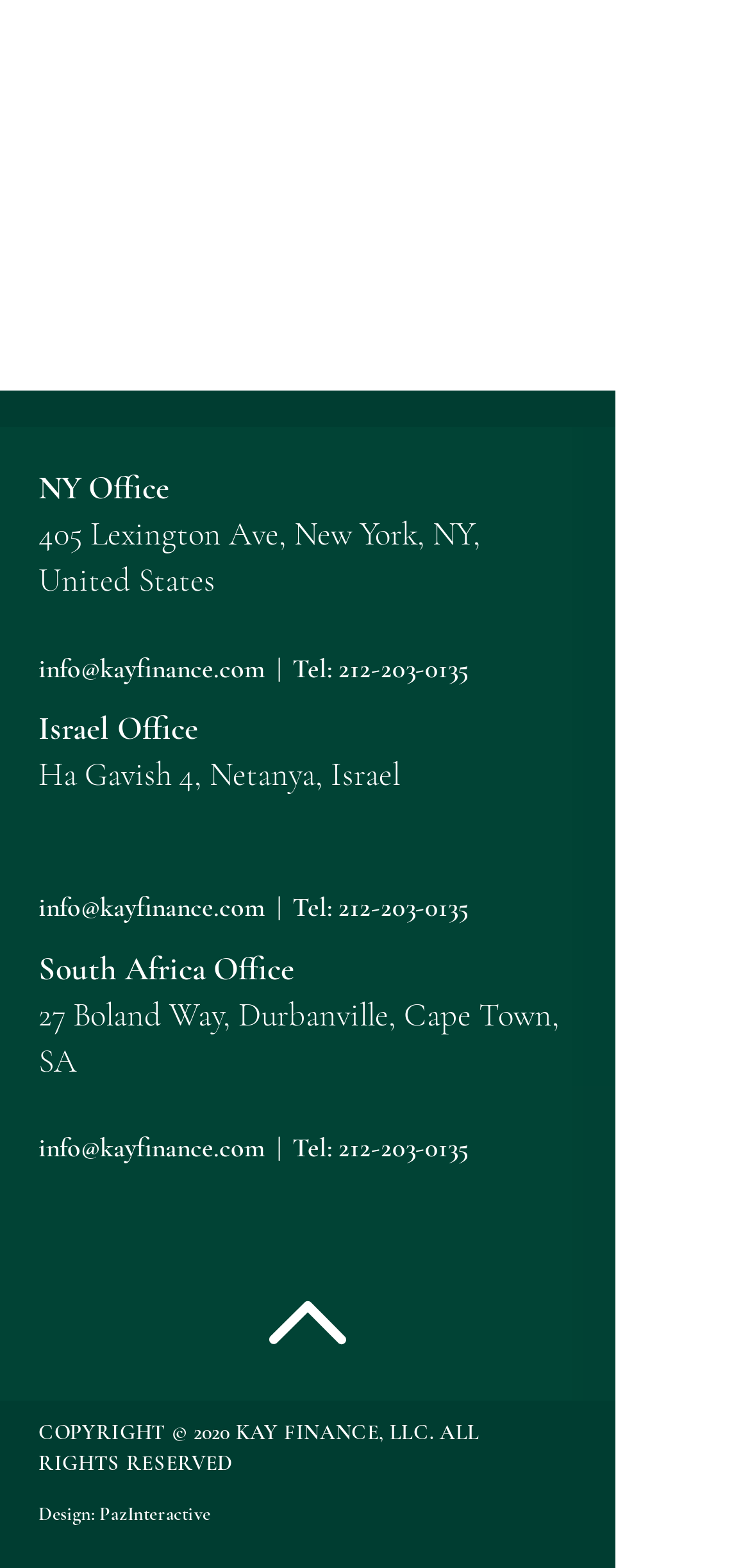What is the email address to contact?
Based on the visual content, answer with a single word or a brief phrase.

info@kayfinance.com